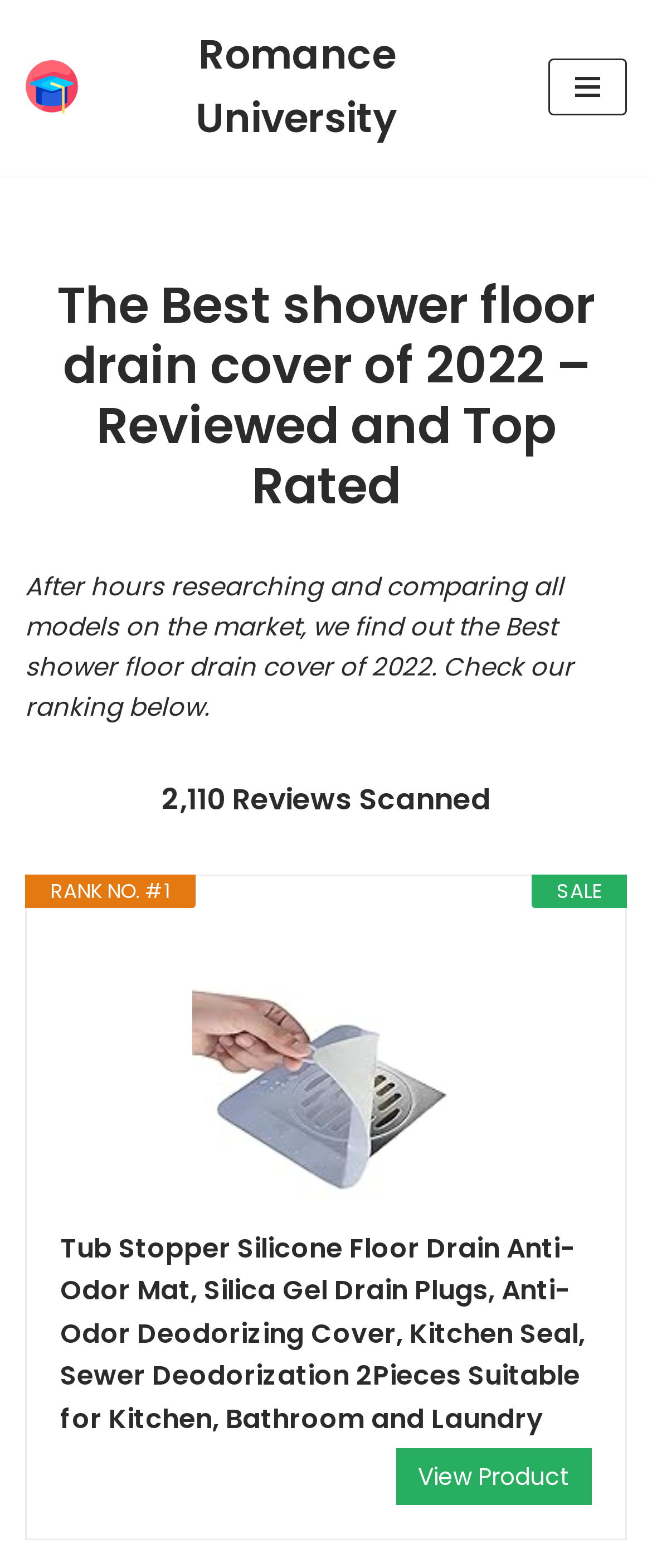What is the ranking of the first product?
Based on the screenshot, answer the question with a single word or phrase.

RANK NO. #1